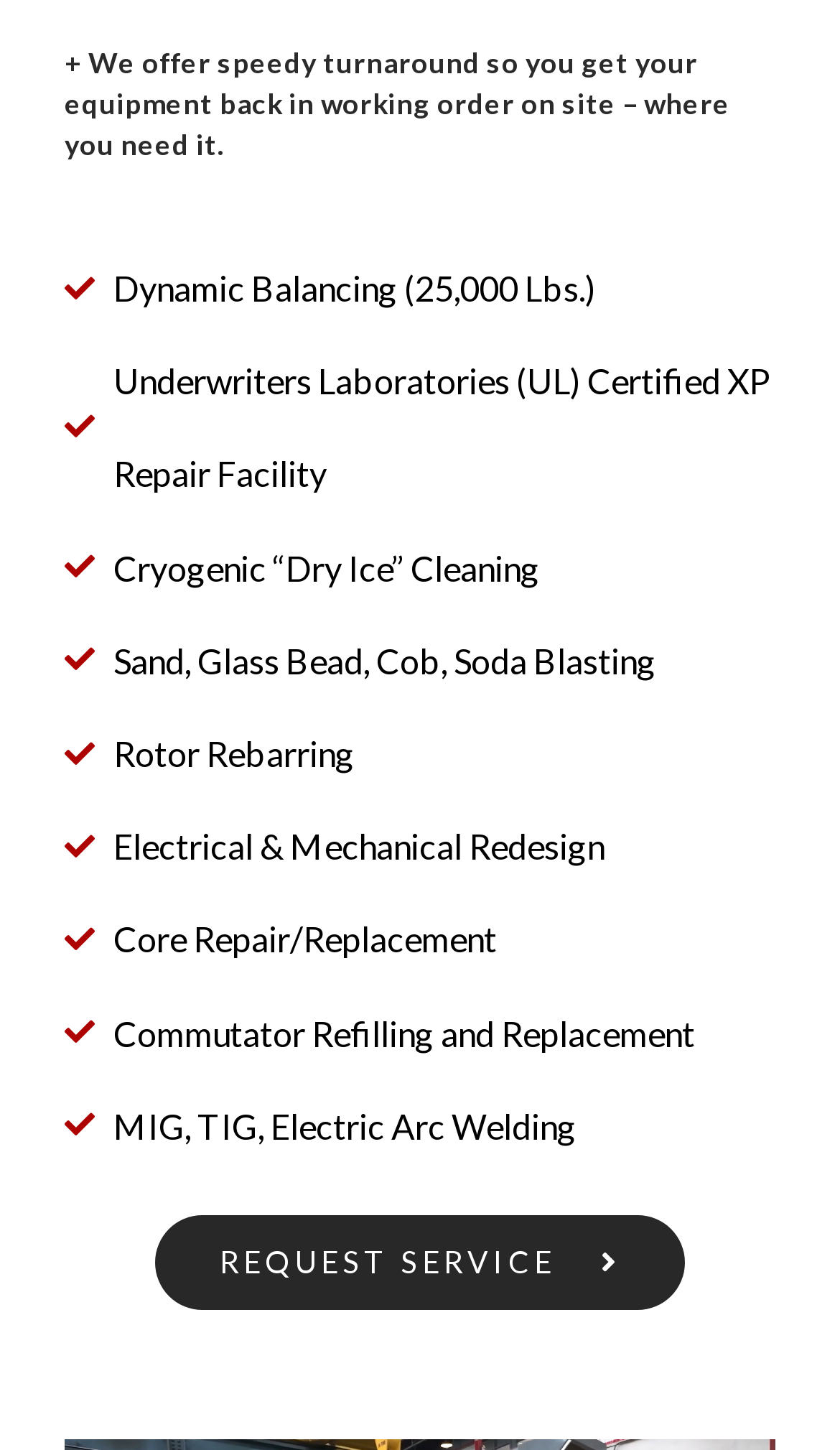Based on the provided description, "REQUEST SERVICE", find the bounding box of the corresponding UI element in the screenshot.

[0.185, 0.838, 0.815, 0.903]